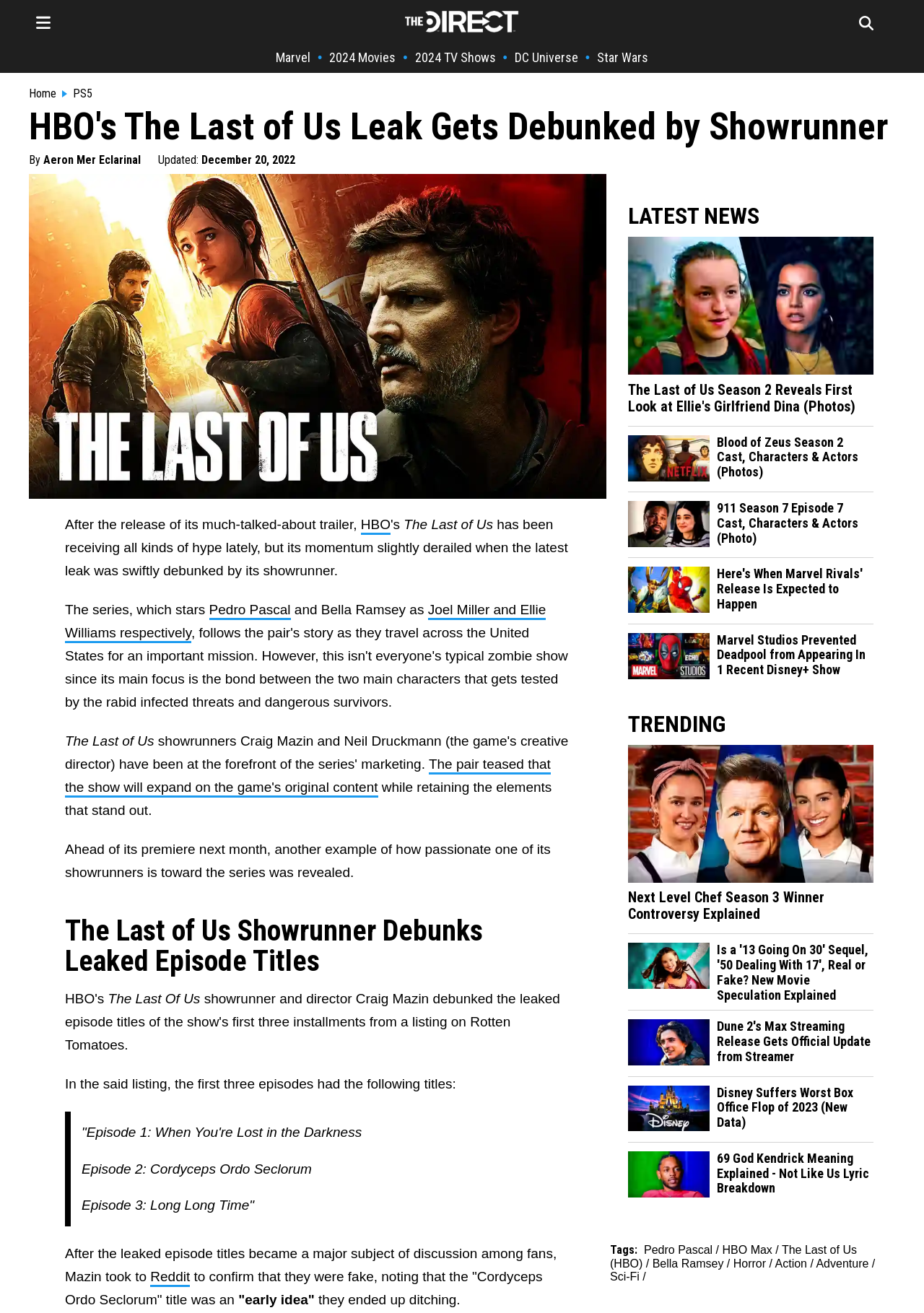How many news articles are listed under the 'LATEST NEWS' section?
Please interpret the details in the image and answer the question thoroughly.

The answer can be found by counting the number of news articles listed under the 'LATEST NEWS' section, which includes articles about The Last of Us Season 2, Blood of Zeus Season 2, 911 Season 7, Marvel Rivals, and Marvel Studios.